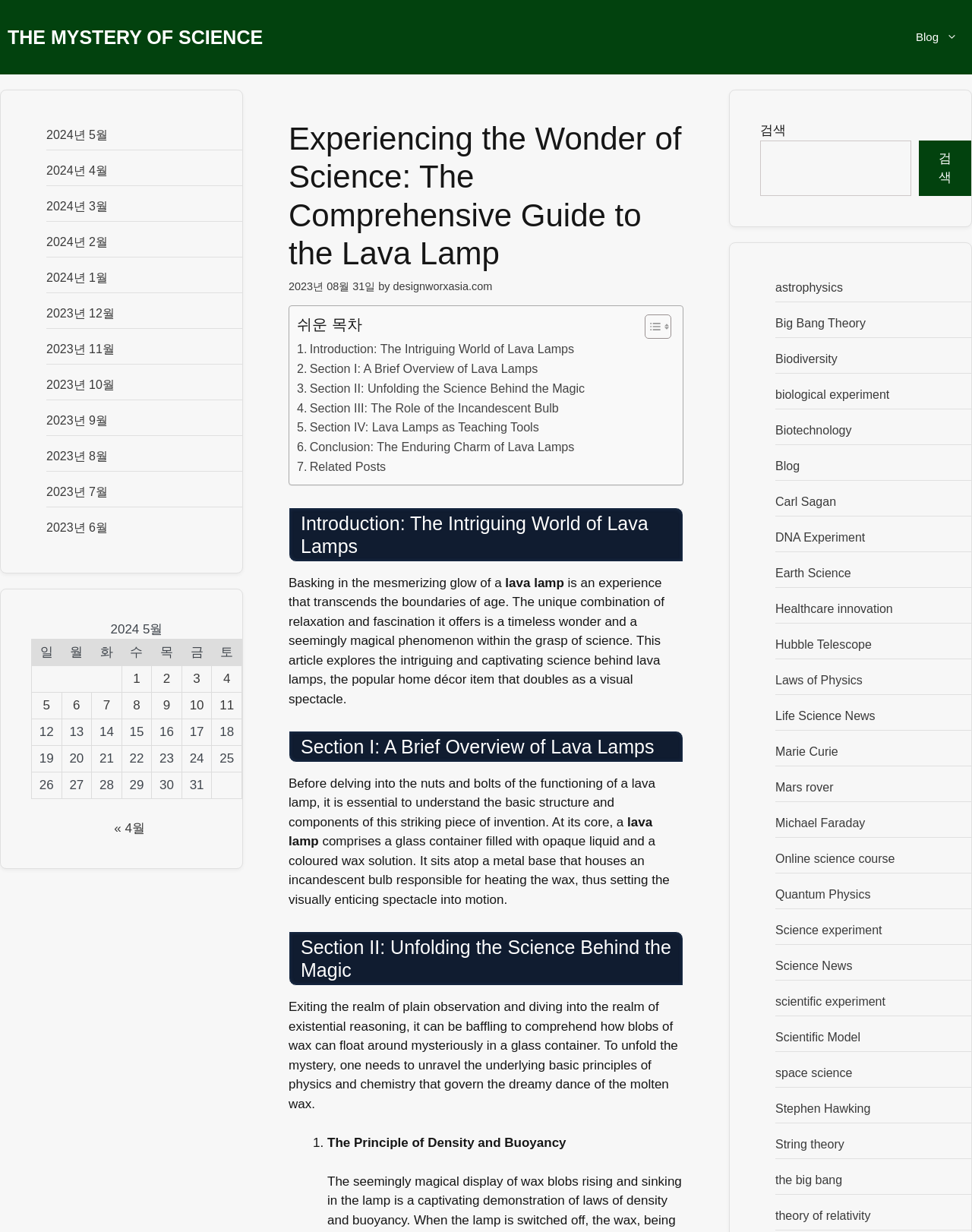What is the date of the article?
Please give a detailed and elaborate answer to the question based on the image.

The date of the article can be found in the static text element with the text '2023년 08월 31일' which is located below the title of the article.